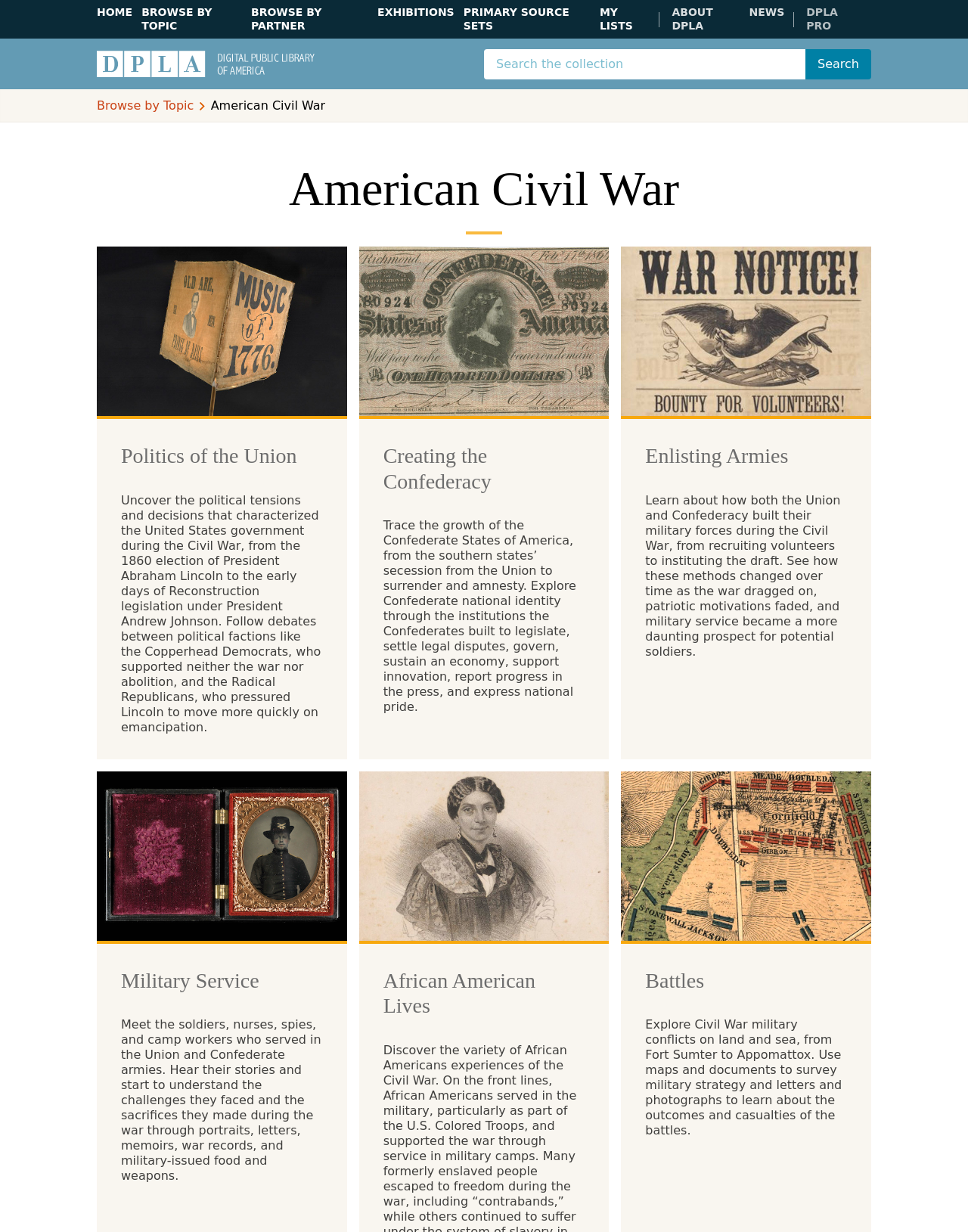Give a concise answer of one word or phrase to the question: 
What is the focus of 'Politics of the Union'?

Political tensions during the Civil War